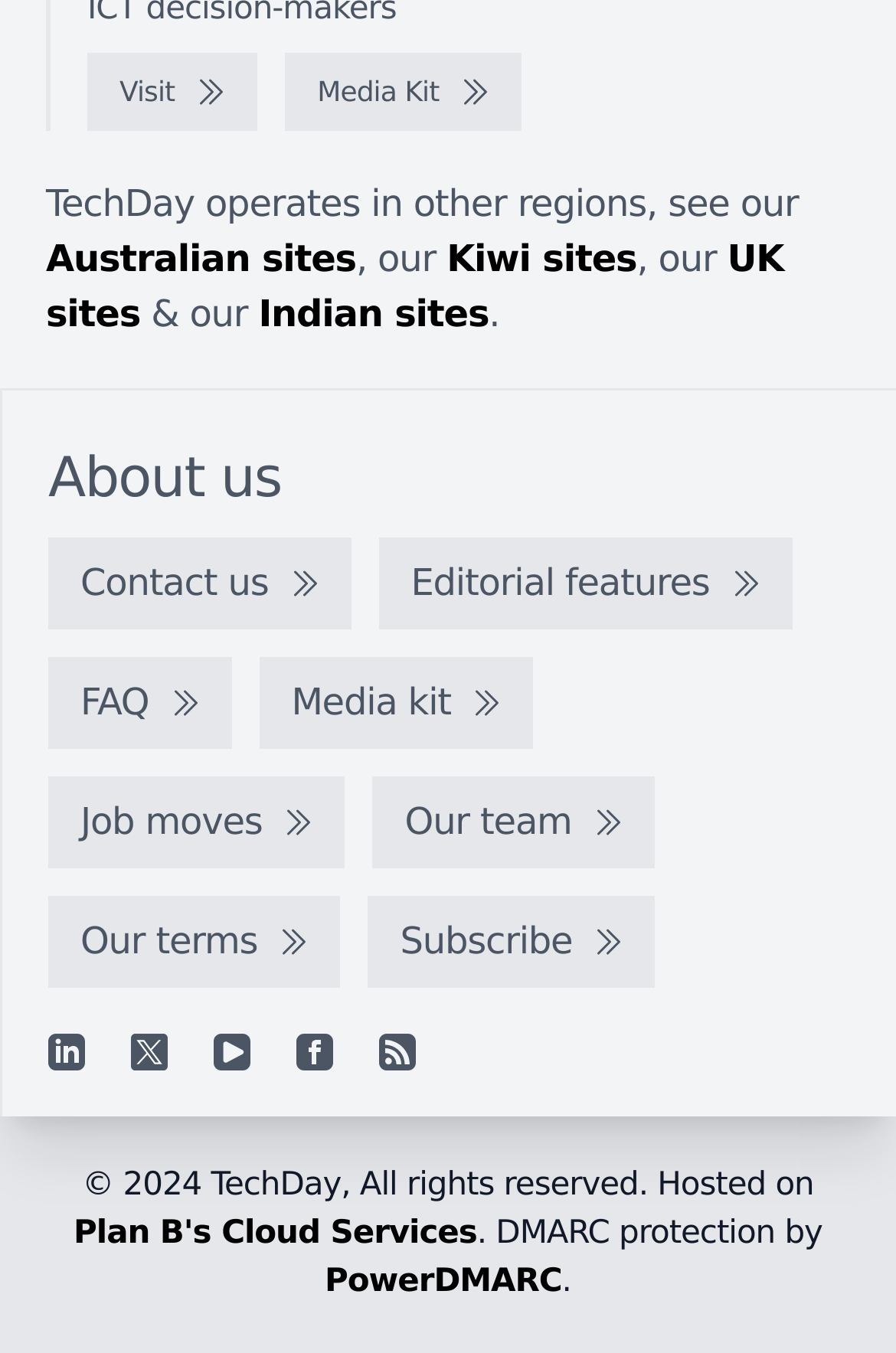How many social media links are available?
Analyze the screenshot and provide a detailed answer to the question.

I counted the number of social media links at the bottom of the webpage, which are Linkedin, X, YouTube, Facebook, and RSS feed.